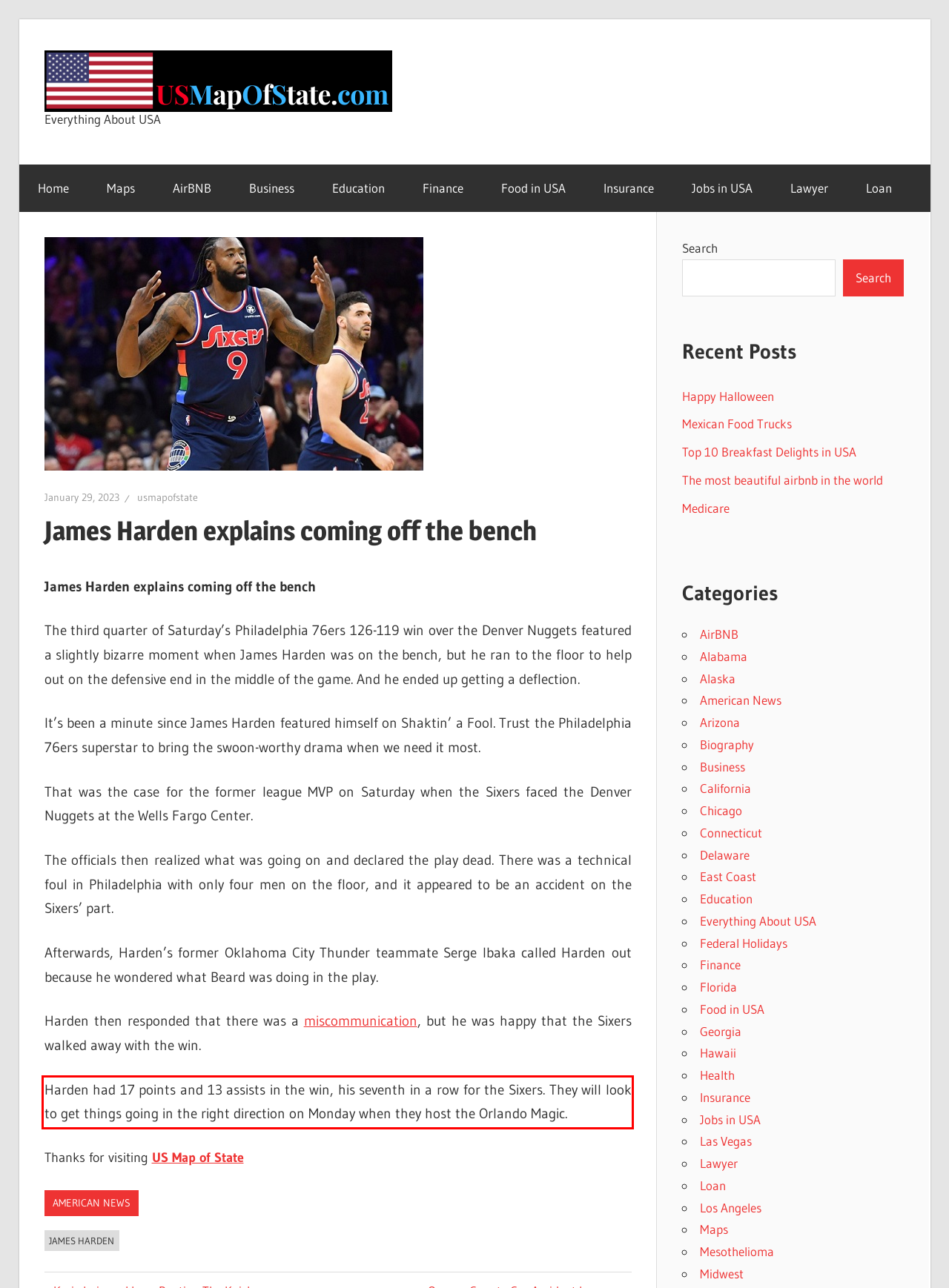The screenshot you have been given contains a UI element surrounded by a red rectangle. Use OCR to read and extract the text inside this red rectangle.

Harden had 17 points and 13 assists in the win, his seventh in a row for the Sixers. They will look to get things going in the right direction on Monday when they host the Orlando Magic.